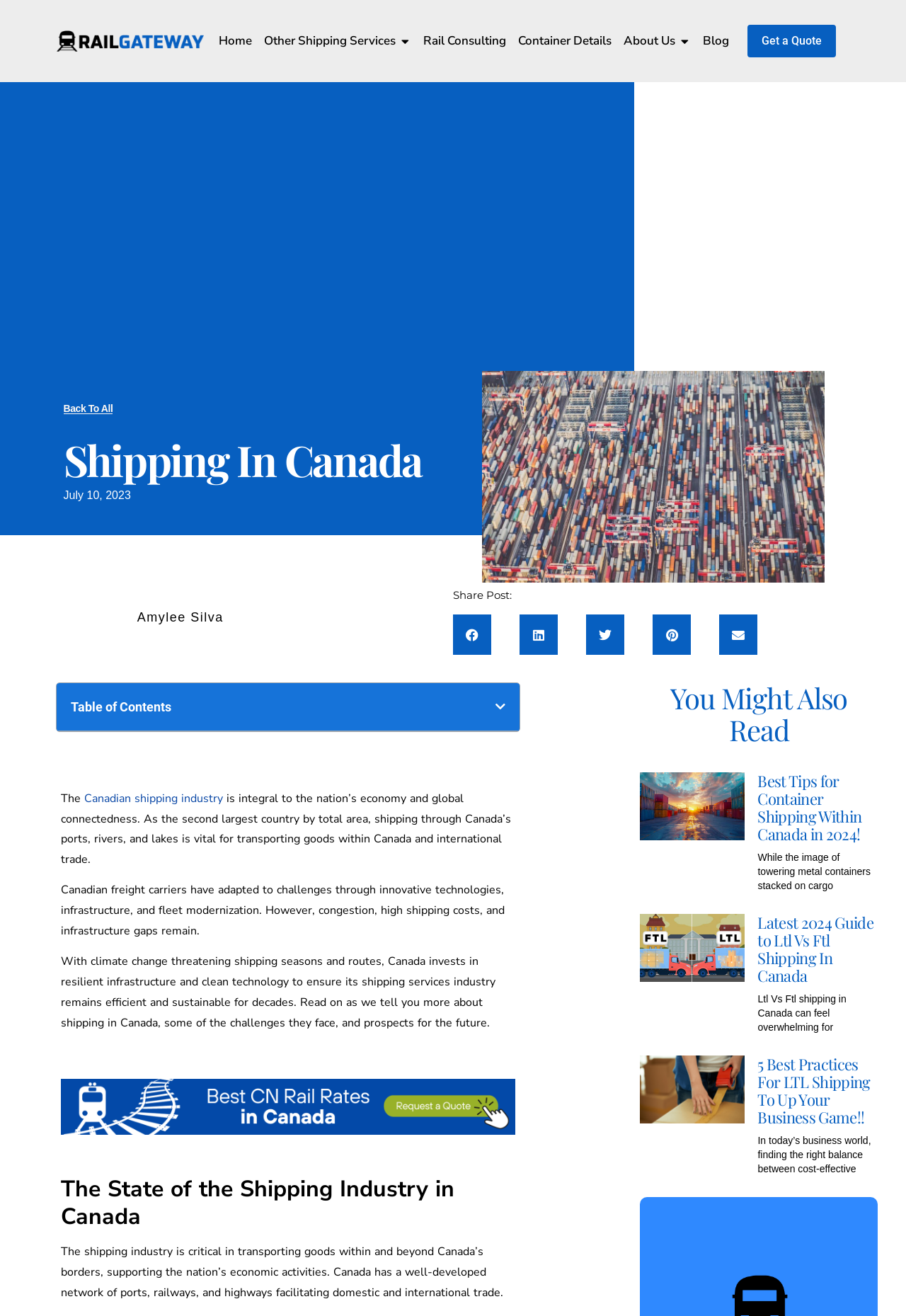Identify the bounding box coordinates of the part that should be clicked to carry out this instruction: "Get a Quote".

[0.825, 0.019, 0.923, 0.044]